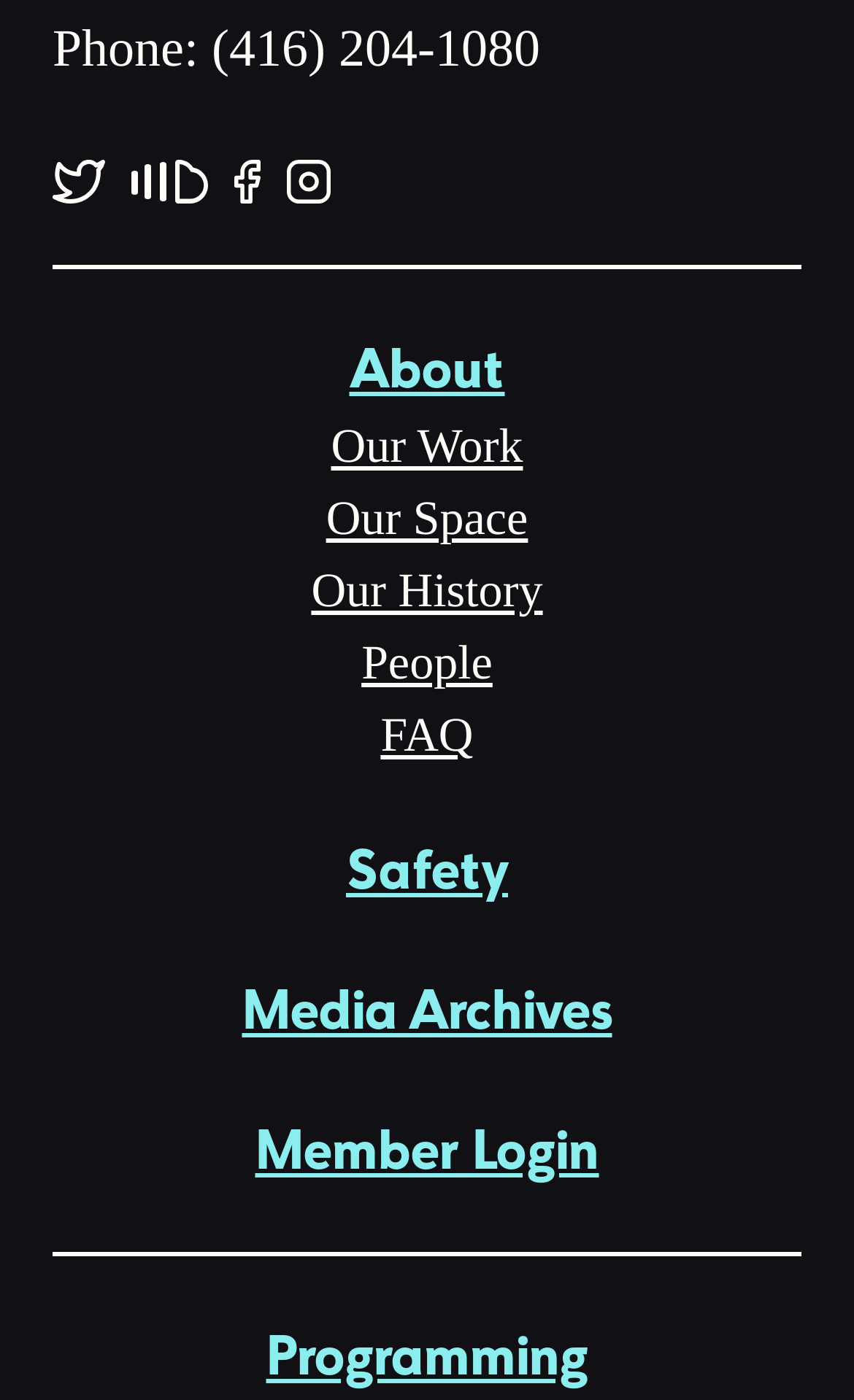What is the phone number?
Use the information from the image to give a detailed answer to the question.

I found the phone number by looking at the StaticText element with the content 'Phone: (416) 204-1080'.